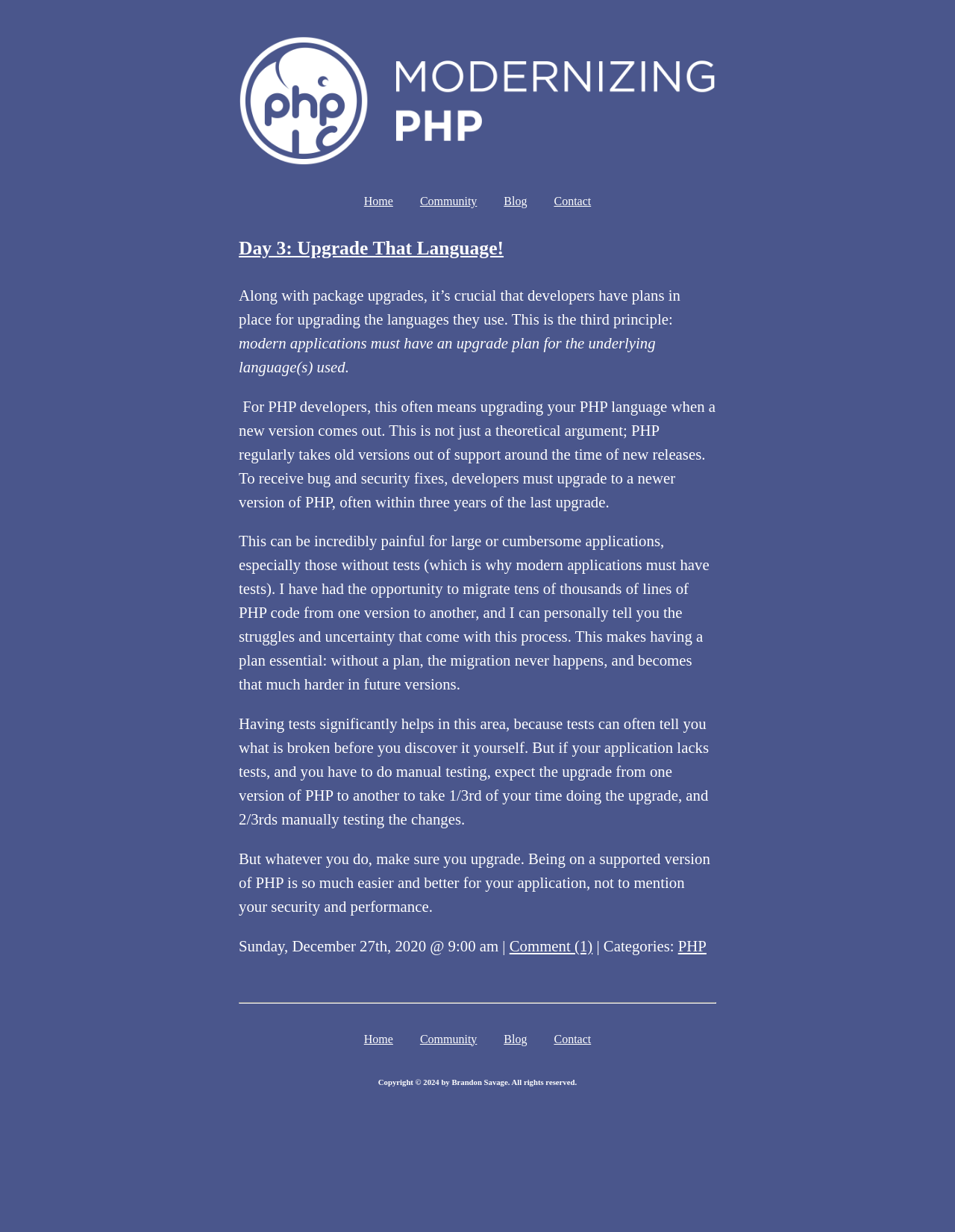Elaborate on the webpage's design and content in a detailed caption.

The webpage is about modernizing PHP, with a focus on upgrading the language. At the top, there is an image, followed by a navigation menu with links to "Home", "Community", "Blog", and "Contact". Below the navigation menu, there is a heading that reads "Day 3: Upgrade That Language!" with a link to the same title.

The main content of the page is a blog post that discusses the importance of upgrading PHP languages. The post starts with a paragraph that explains the need for an upgrade plan, followed by a quote that emphasizes the importance of modern applications having an upgrade plan for the underlying language.

The post then goes on to discuss the challenges of upgrading PHP, especially for large or cumbersome applications without tests. The author shares their personal experience of migrating tens of thousands of lines of PHP code and emphasizes the importance of having a plan. The post also highlights the benefits of having tests, which can help identify broken code before manual testing.

The post concludes by stressing the importance of upgrading to a supported version of PHP for security and performance reasons. At the bottom of the post, there is a timestamp and a link to comment on the post, followed by categories and a link to the "PHP" category.

Below the post, there is a table with two columns, but no visible content. A horizontal separator line follows, and then the navigation menu is repeated. Finally, there is a copyright notice at the very bottom of the page.